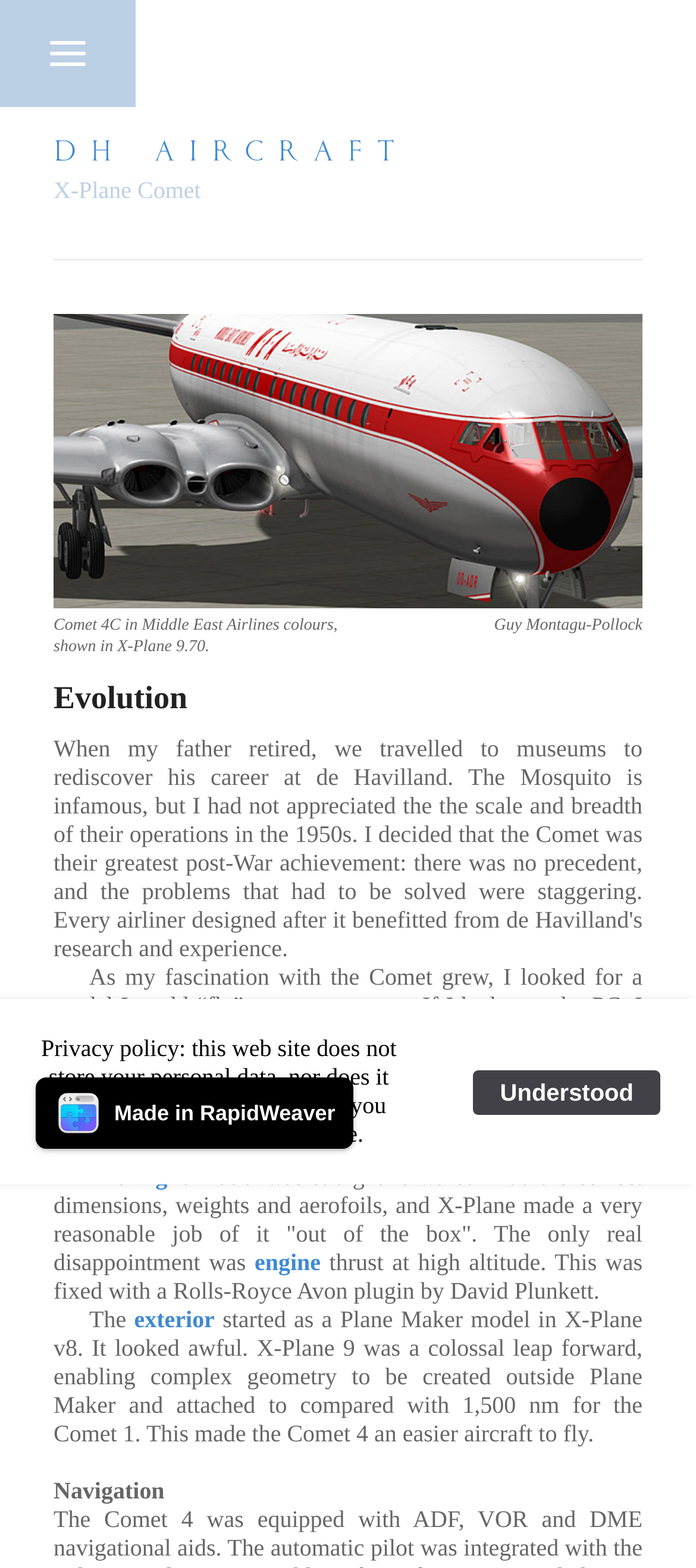Who is the author of the text?
Please use the visual content to give a single word or phrase answer.

Guy Montagu-Pollock